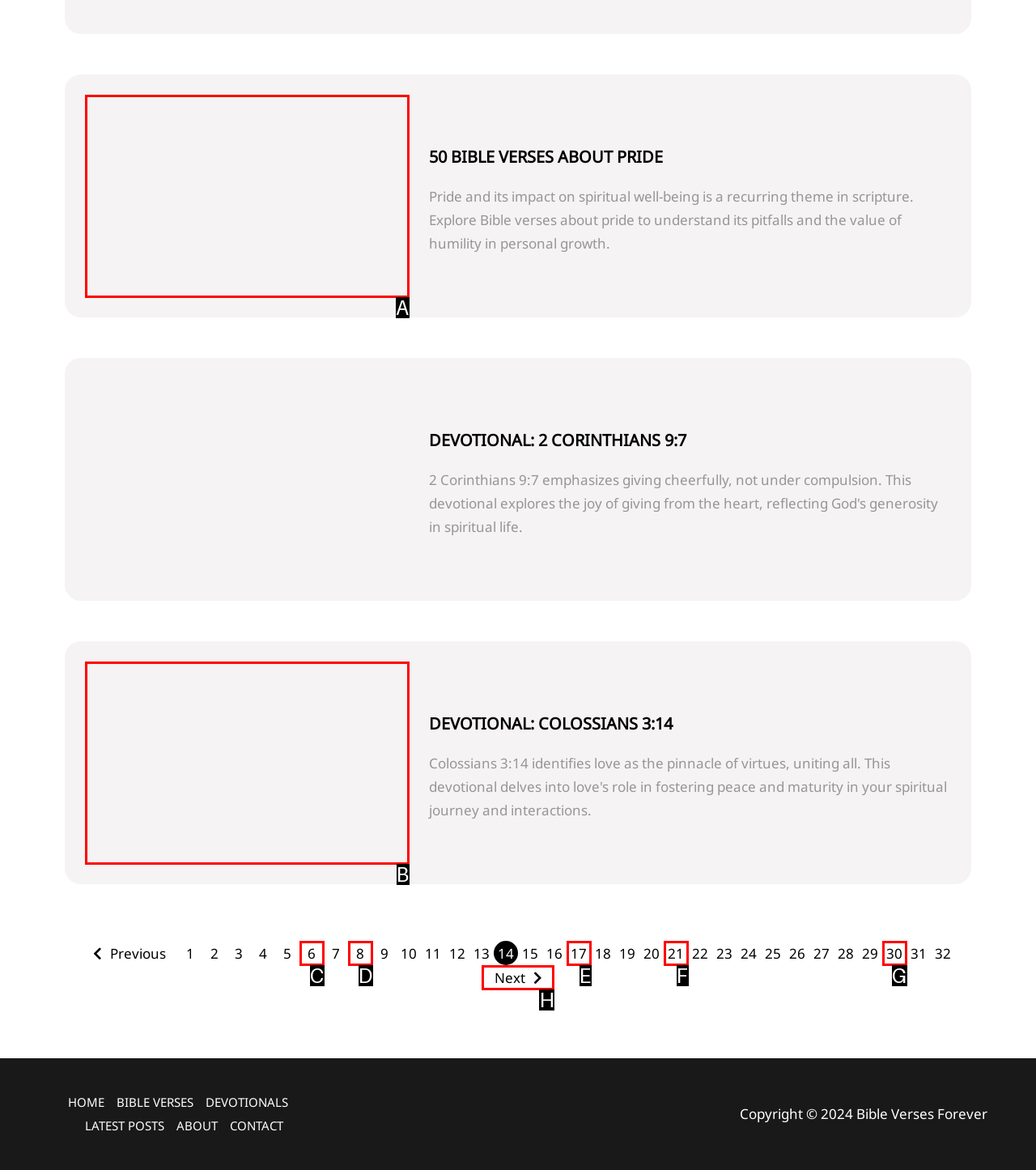Match the element description to one of the options: title="50 Bible Verses About Pride"
Respond with the corresponding option's letter.

A